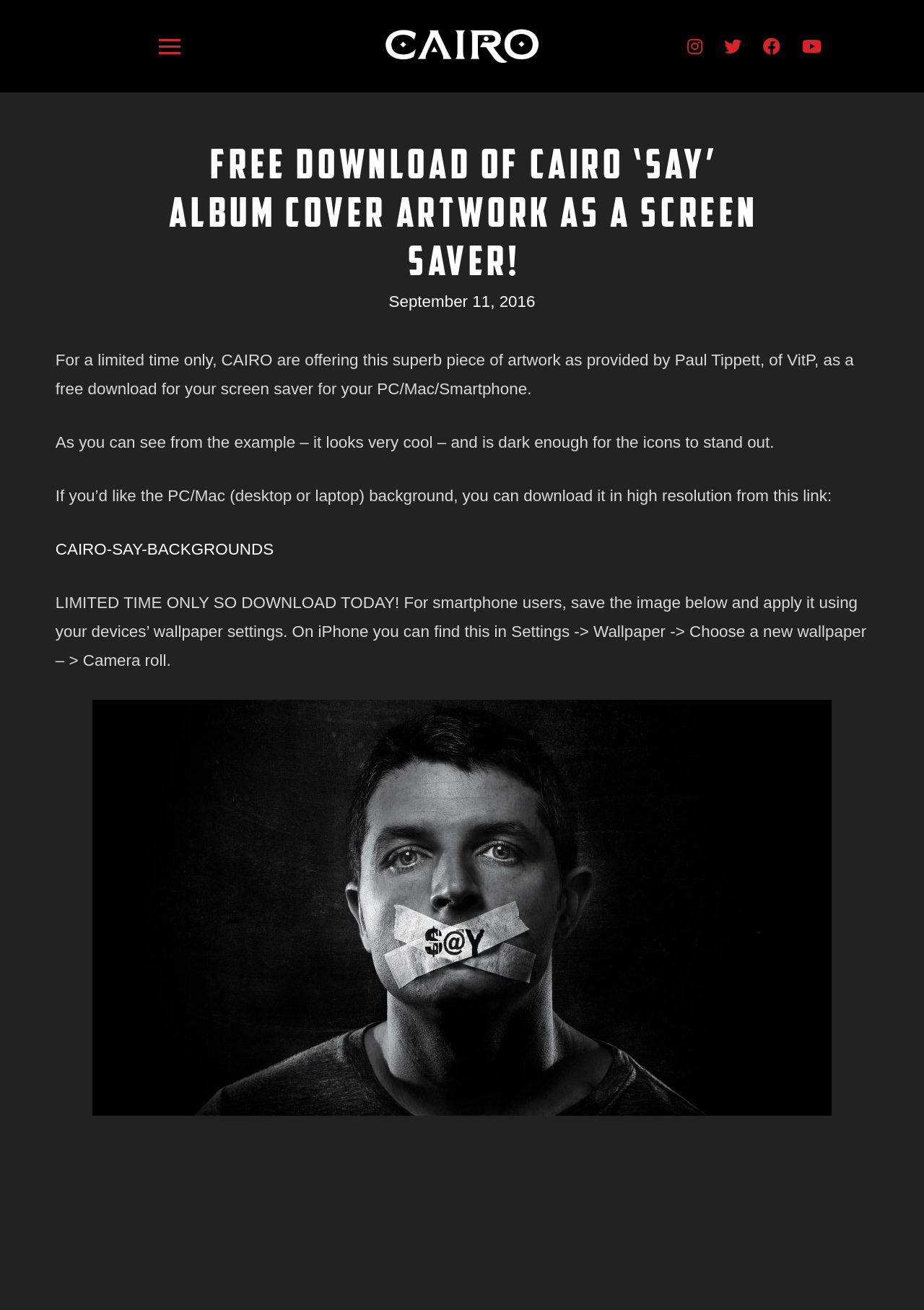Please provide a short answer using a single word or phrase for the question:
What is the recommended way to set the image as wallpaper on an iPhone?

Settings -> Wallpaper -> Choose a new wallpaper -> Camera roll